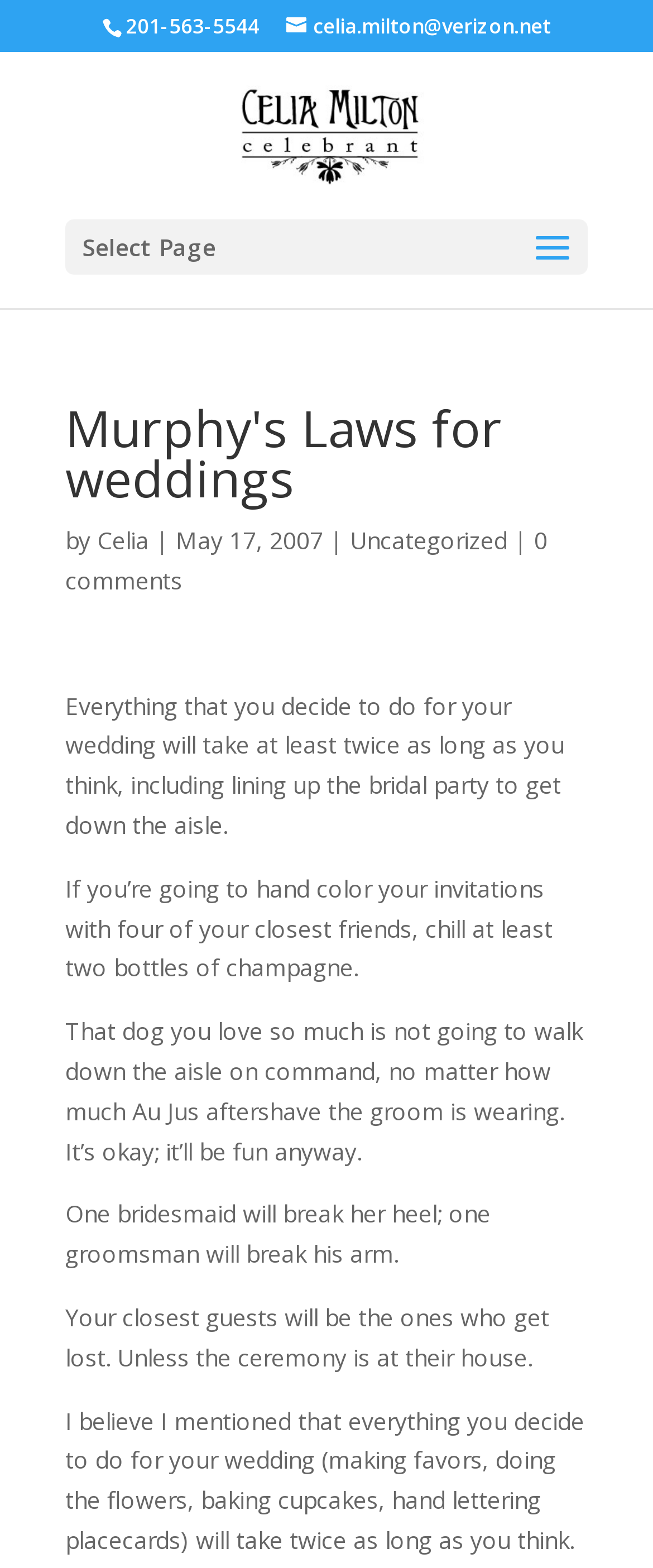Please provide the bounding box coordinates for the UI element as described: "celia.milton@verizon.net". The coordinates must be four floats between 0 and 1, represented as [left, top, right, bottom].

[0.438, 0.007, 0.844, 0.026]